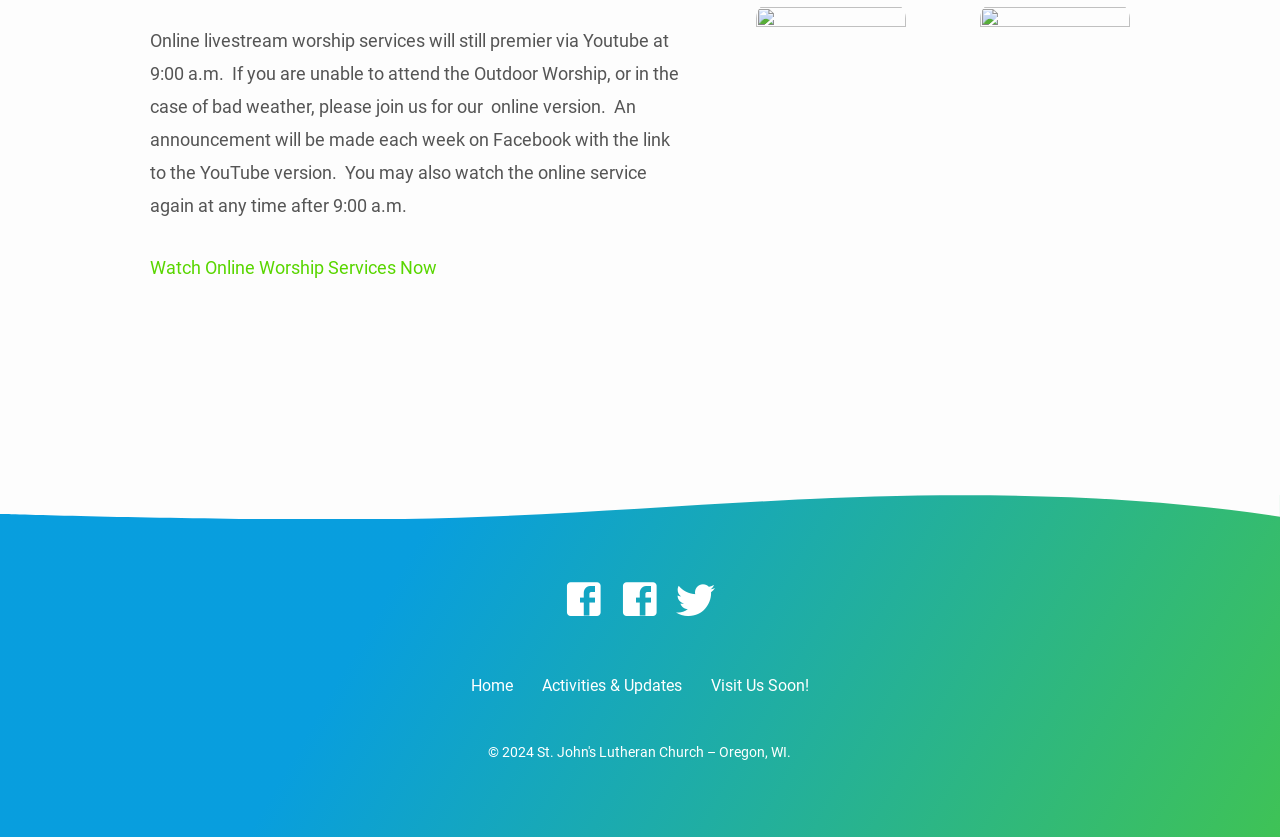What is the name of the first menu item at the bottom of the page?
Please provide a single word or phrase based on the screenshot.

Home